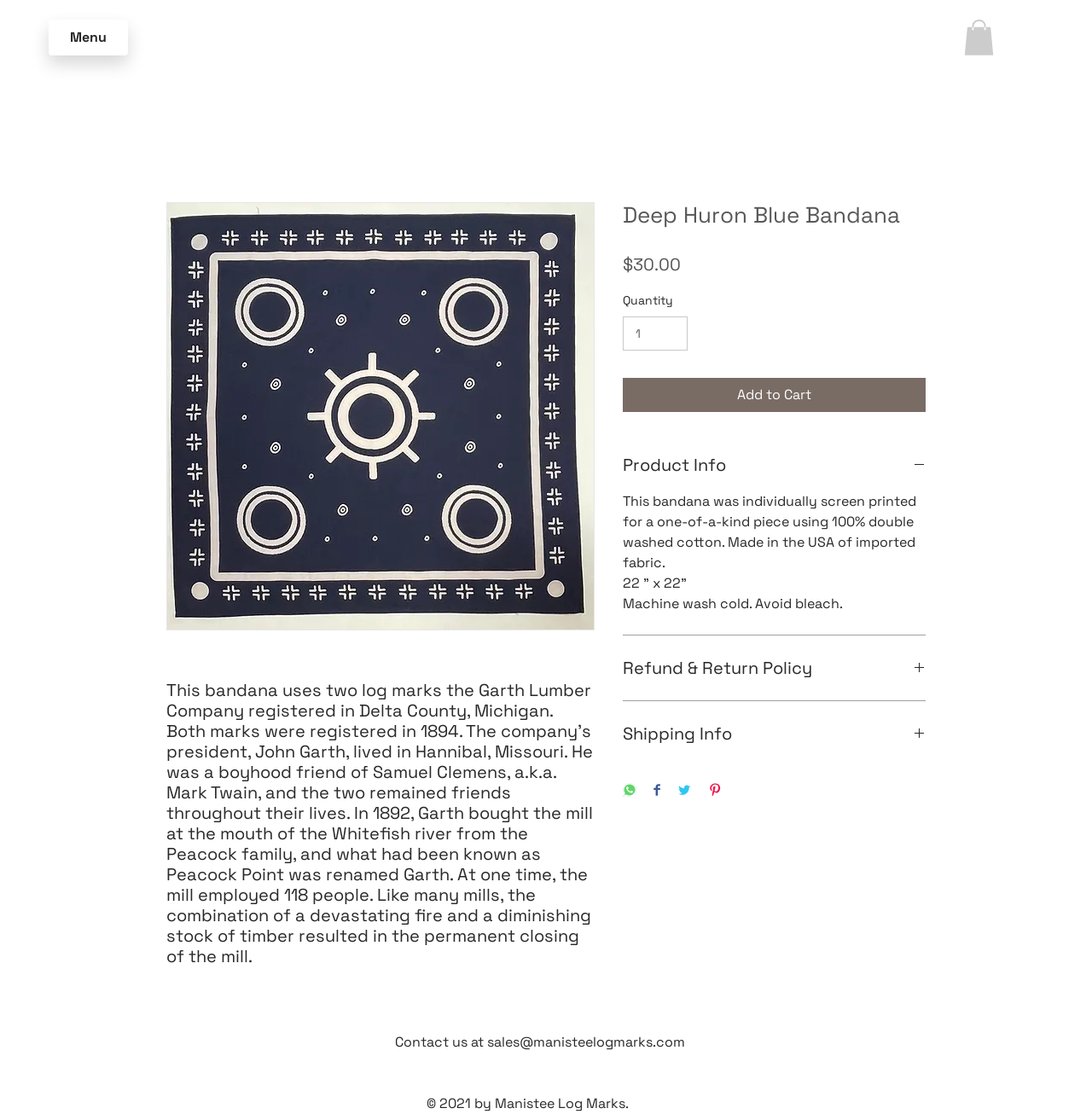Determine the bounding box coordinates of the element's region needed to click to follow the instruction: "Click the 'Home' link". Provide these coordinates as four float numbers between 0 and 1, formatted as [left, top, right, bottom].

None